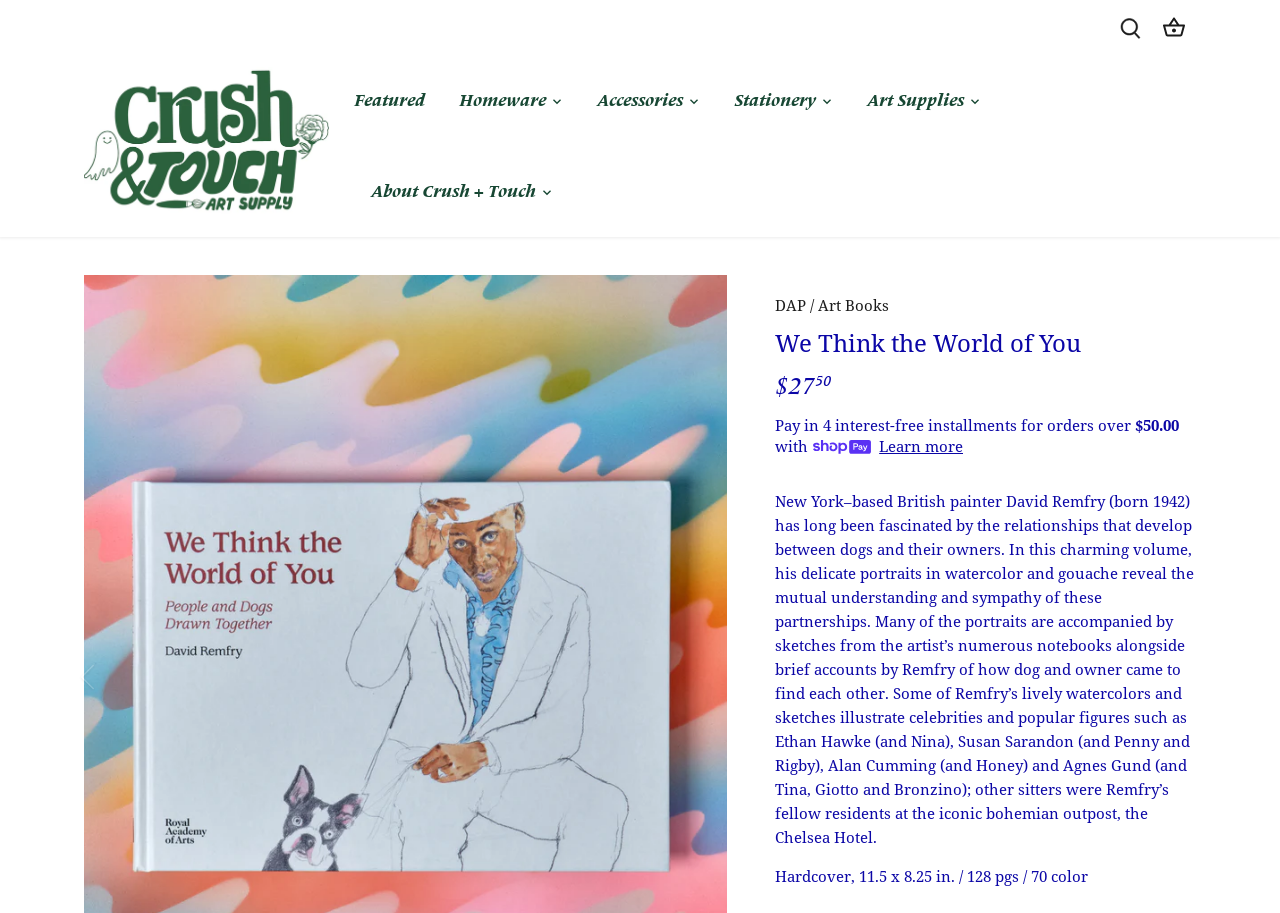Please identify the bounding box coordinates of where to click in order to follow the instruction: "Search".

[0.866, 0.0, 0.9, 0.06]